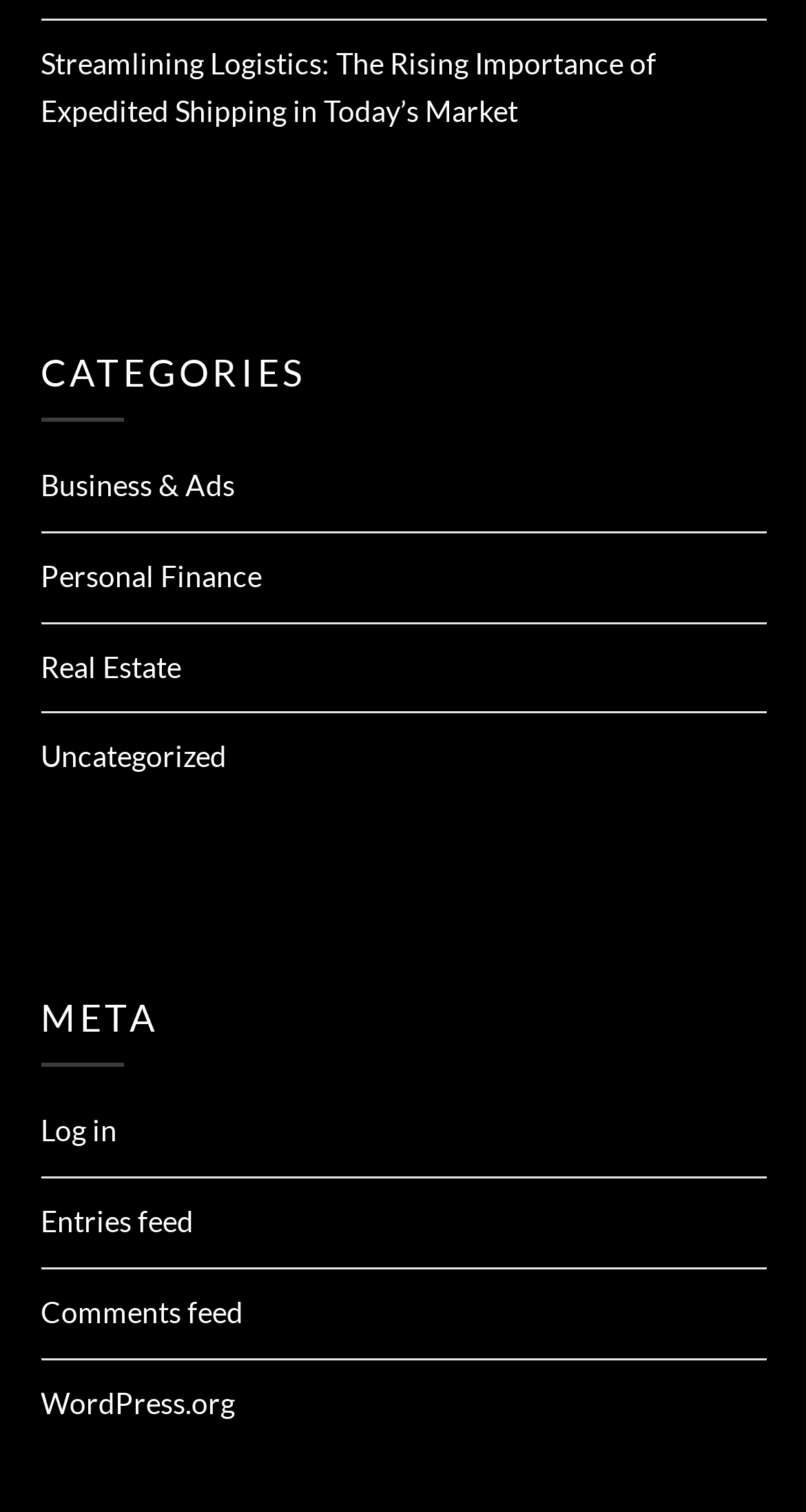Answer the question in a single word or phrase:
What is the last link listed?

WordPress.org